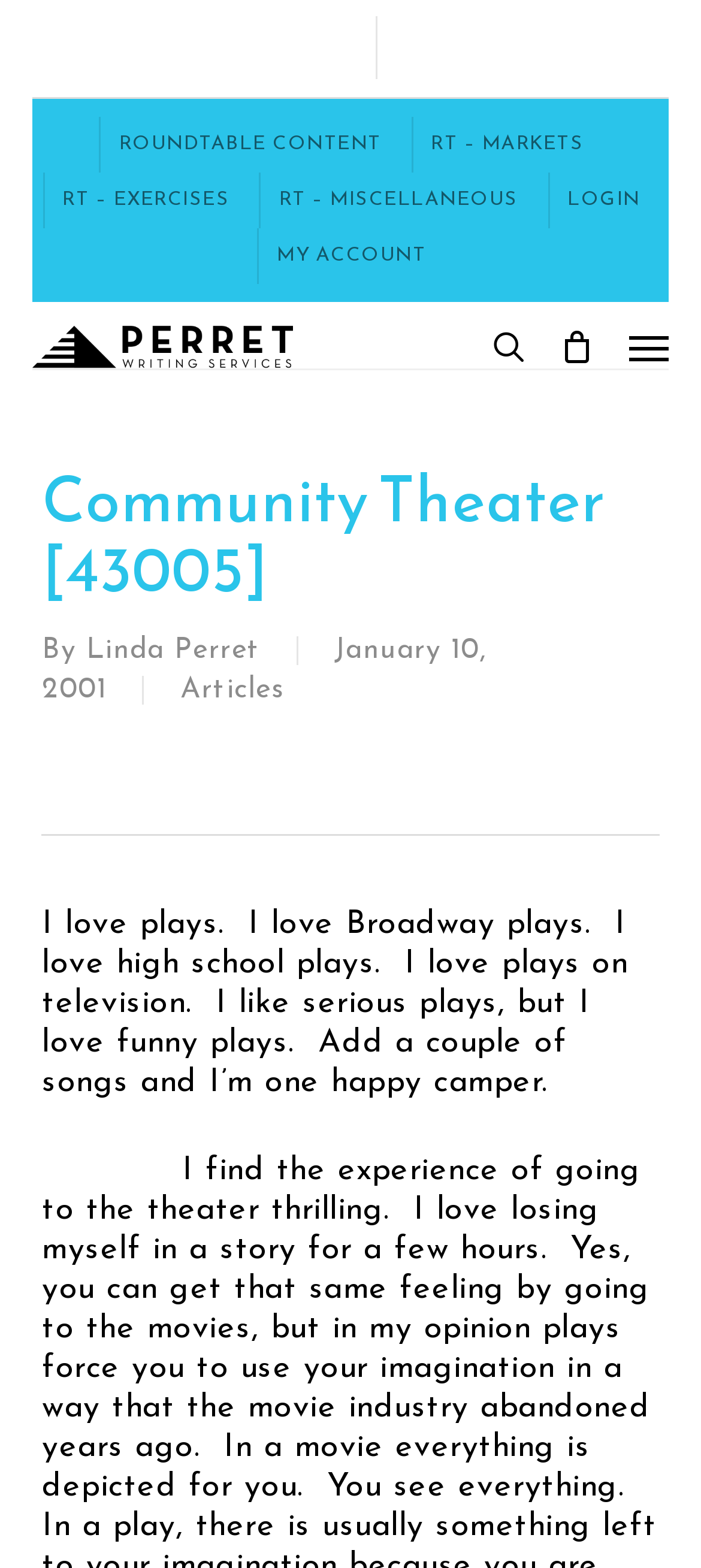Please answer the following query using a single word or phrase: 
How many links are there in the top navigation bar?

5